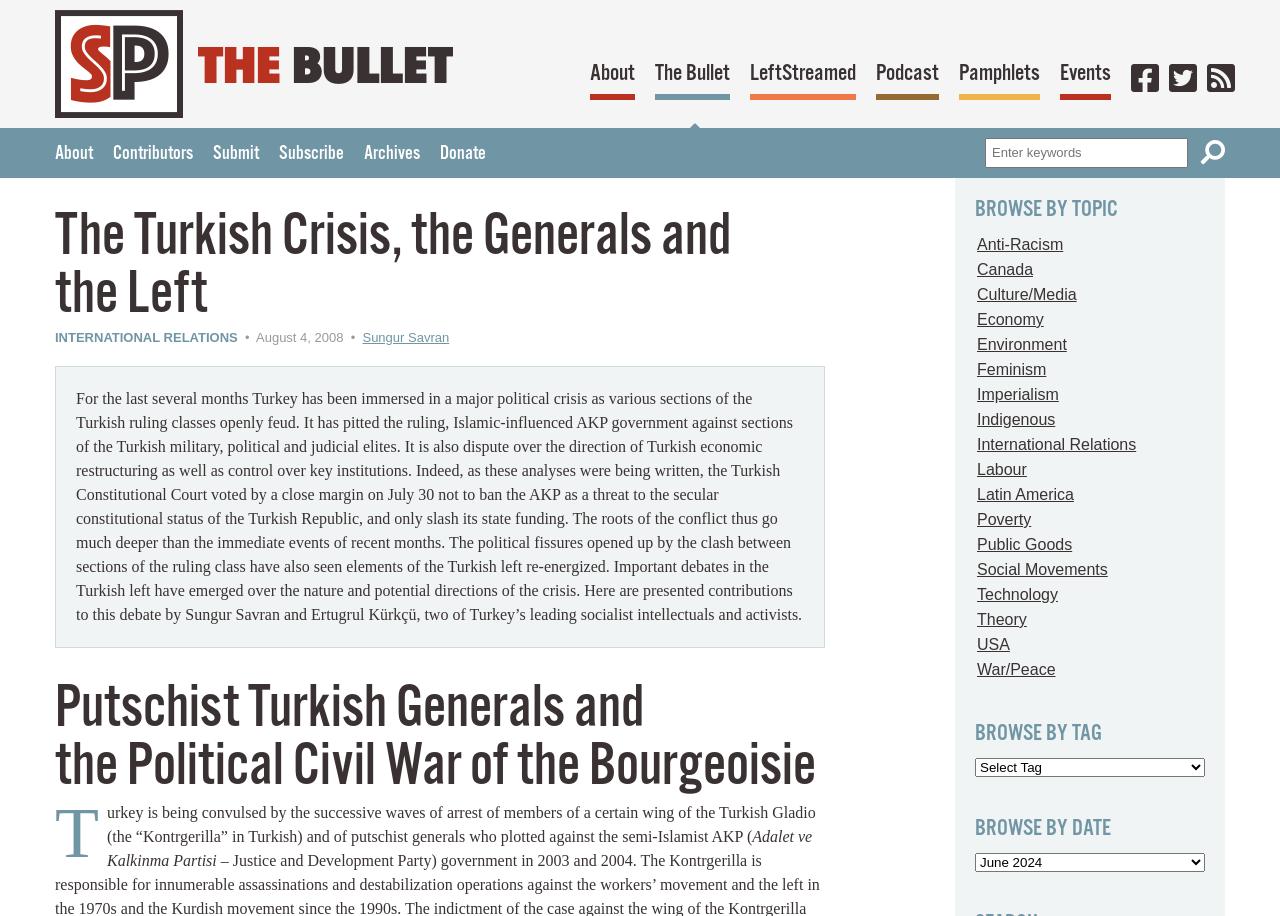Predict the bounding box of the UI element based on this description: "Donate".

[0.344, 0.151, 0.38, 0.181]